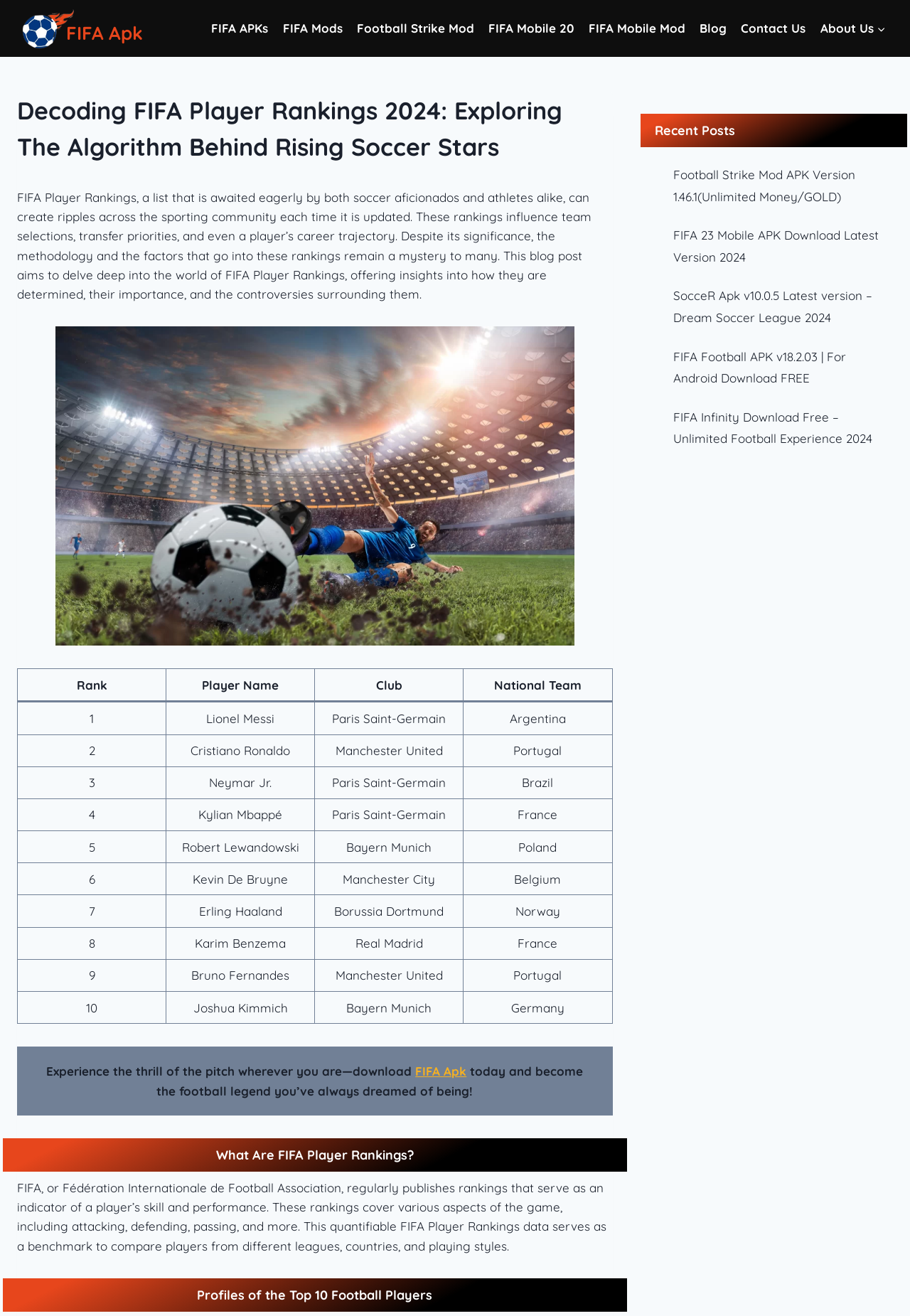Pinpoint the bounding box coordinates of the area that should be clicked to complete the following instruction: "View the table of FIFA player rankings". The coordinates must be given as four float numbers between 0 and 1, i.e., [left, top, right, bottom].

[0.019, 0.508, 0.673, 0.778]